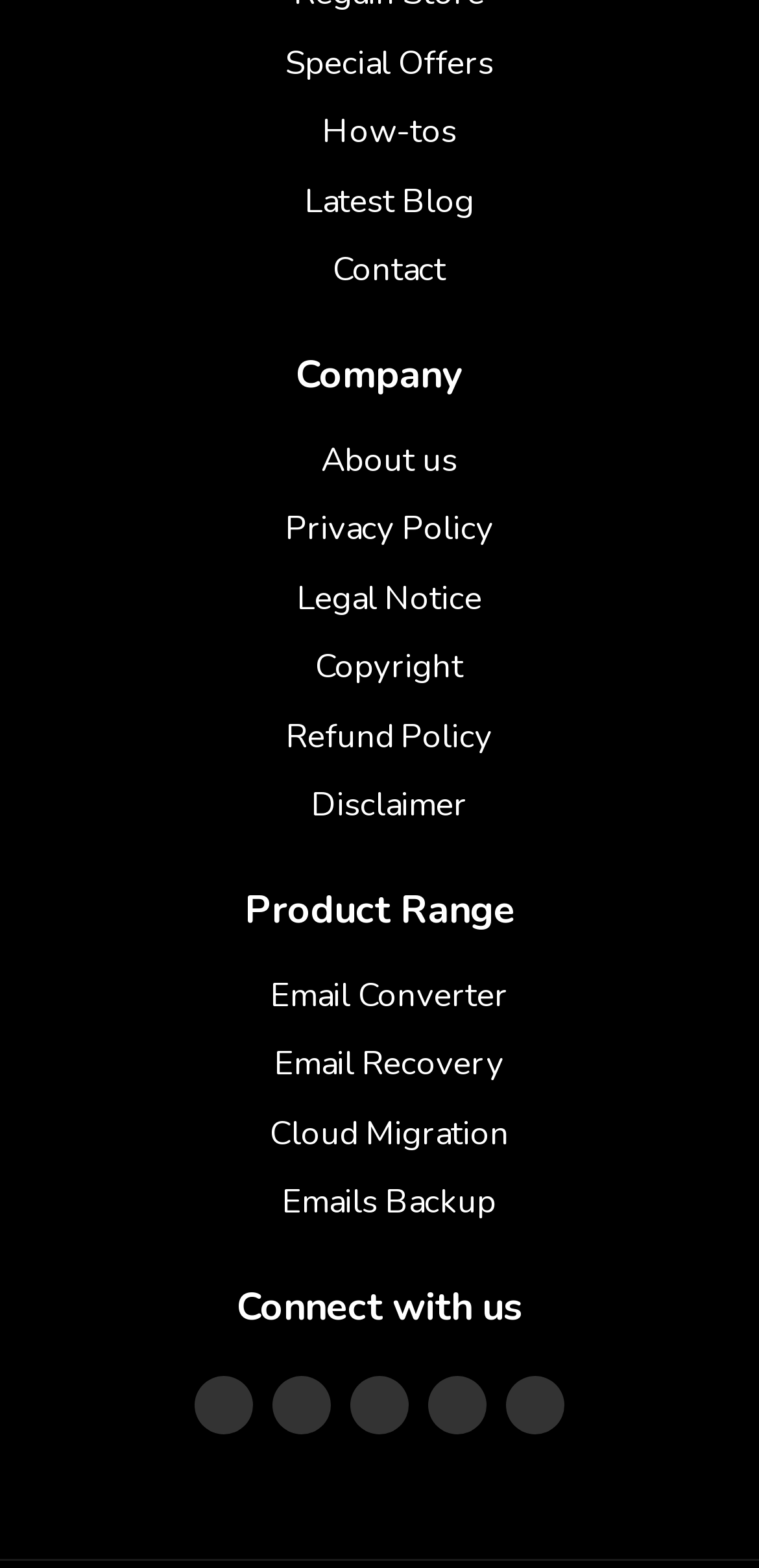Determine the coordinates of the bounding box that should be clicked to complete the instruction: "Read the latest blog". The coordinates should be represented by four float numbers between 0 and 1: [left, top, right, bottom].

[0.376, 0.113, 0.624, 0.157]